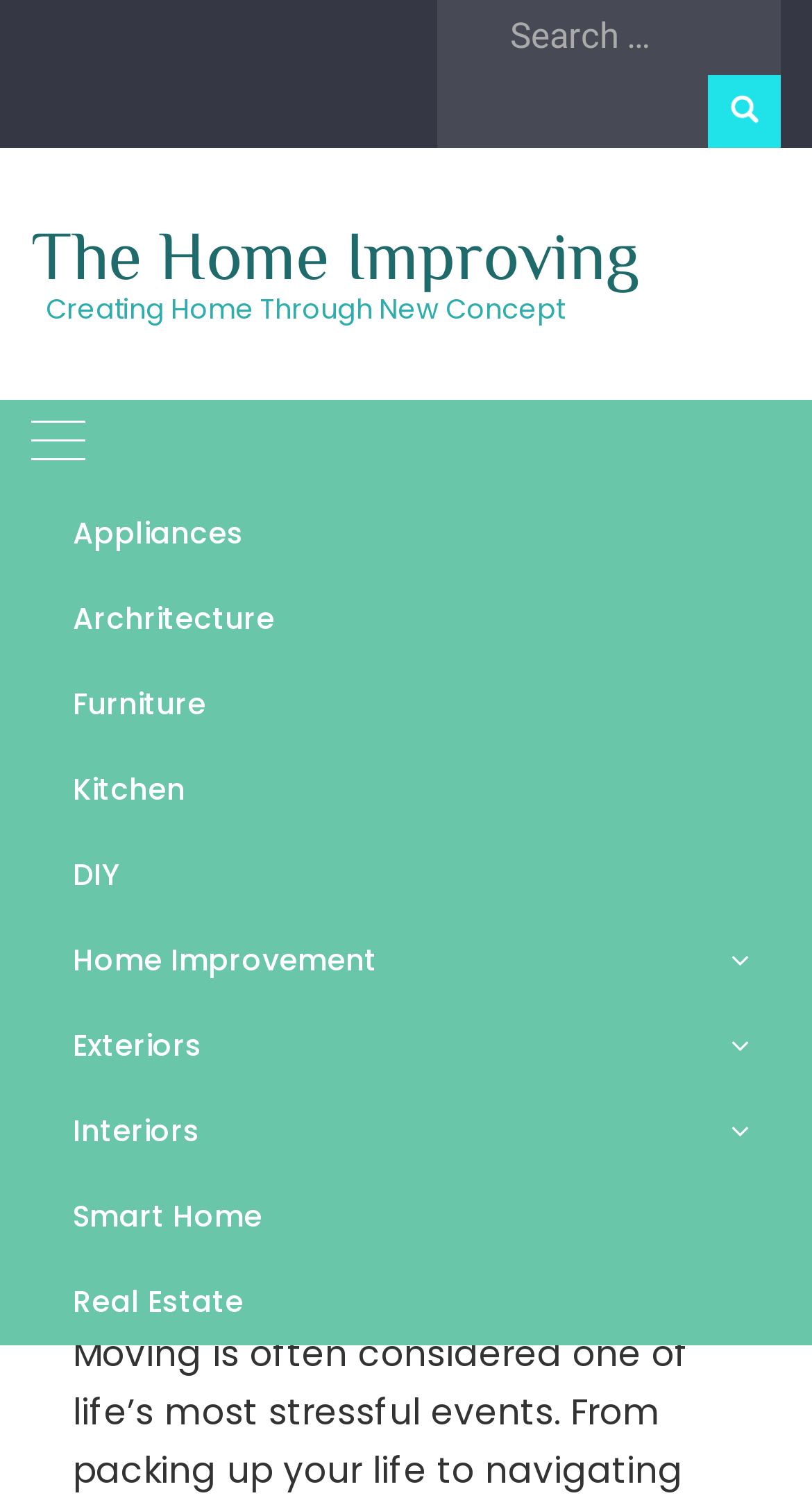Respond with a single word or phrase for the following question: 
What is the main category of links on the left side of the webpage?

Home Improvement